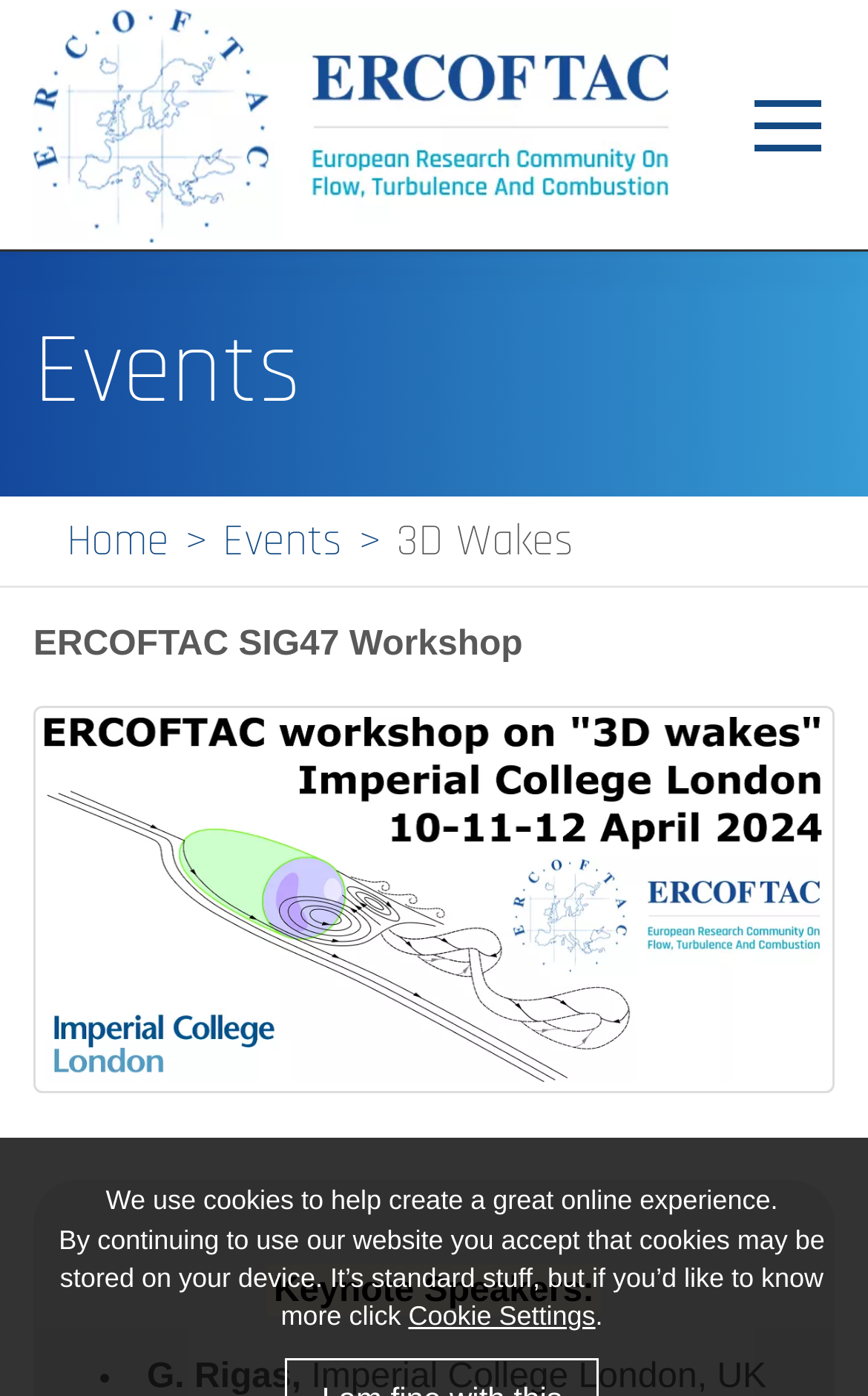Find the bounding box coordinates for the HTML element described in this sentence: "Special Interest Groups". Provide the coordinates as four float numbers between 0 and 1, in the format [left, top, right, bottom].

[0.023, 0.464, 0.977, 0.515]